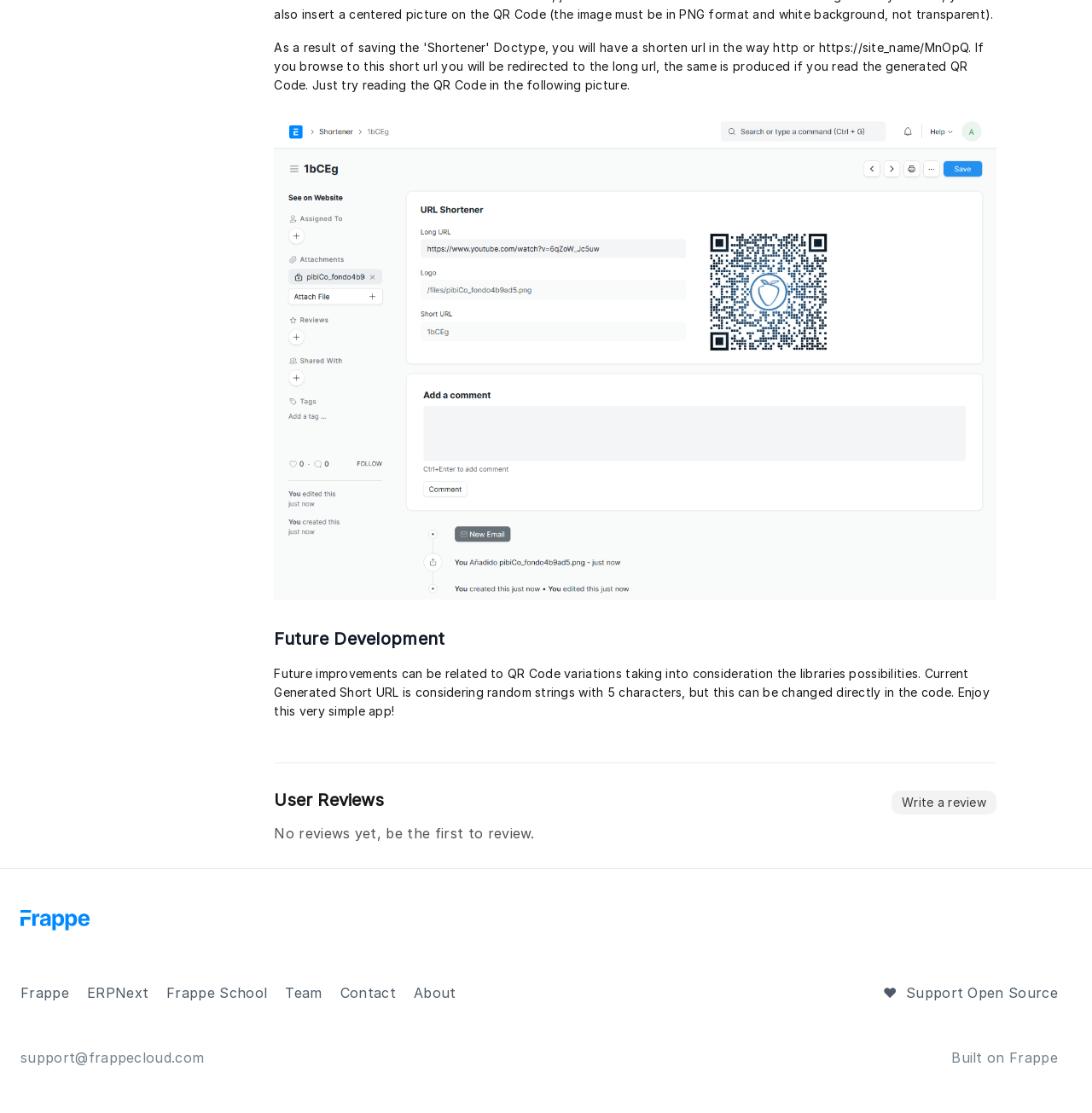Please provide a brief answer to the following inquiry using a single word or phrase:
How many links are there in the footer section?

8 links